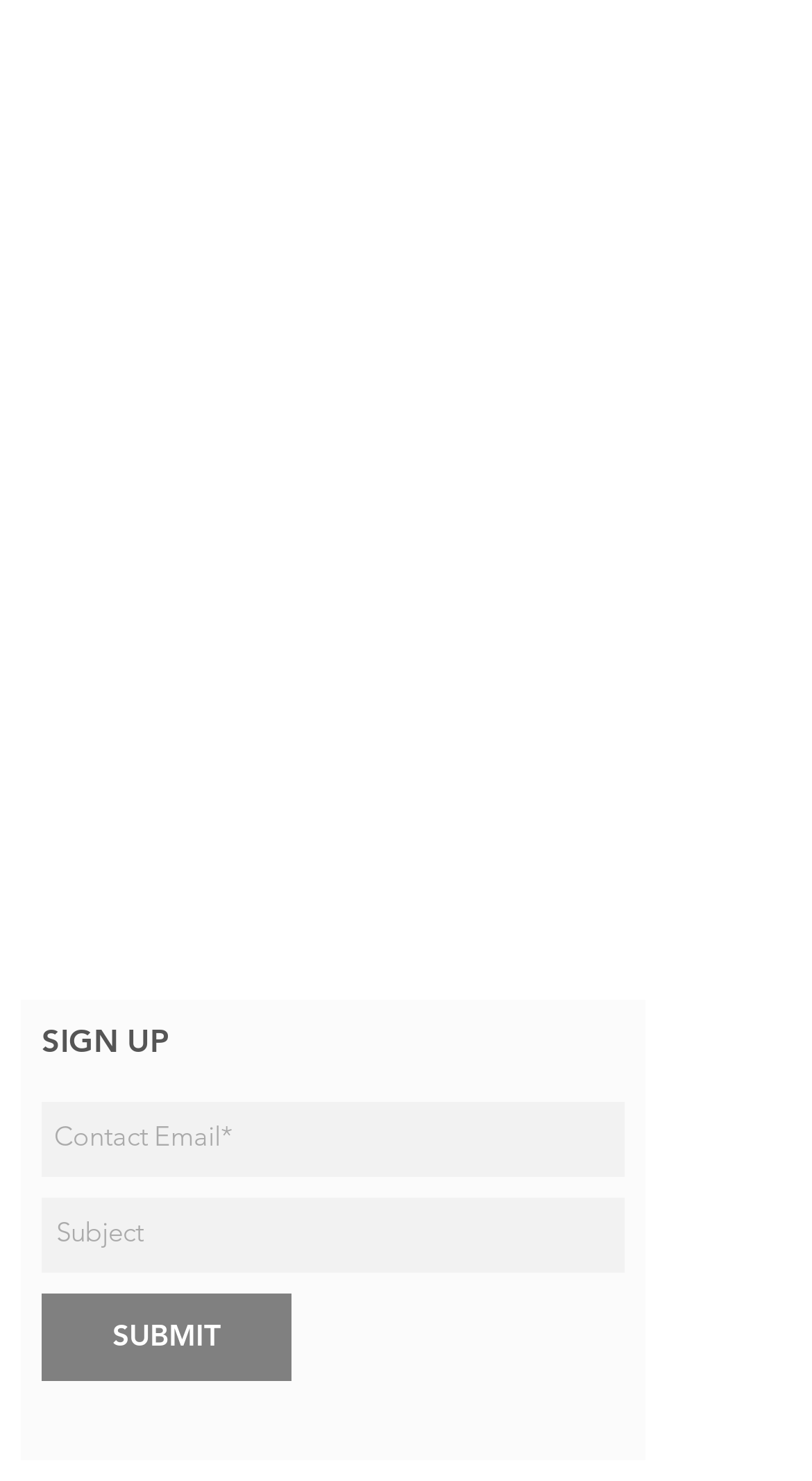Using the given element description, provide the bounding box coordinates (top-left x, top-left y, bottom-right x, bottom-right y) for the corresponding UI element in the screenshot: SUBMIT

[0.051, 0.873, 0.359, 0.932]